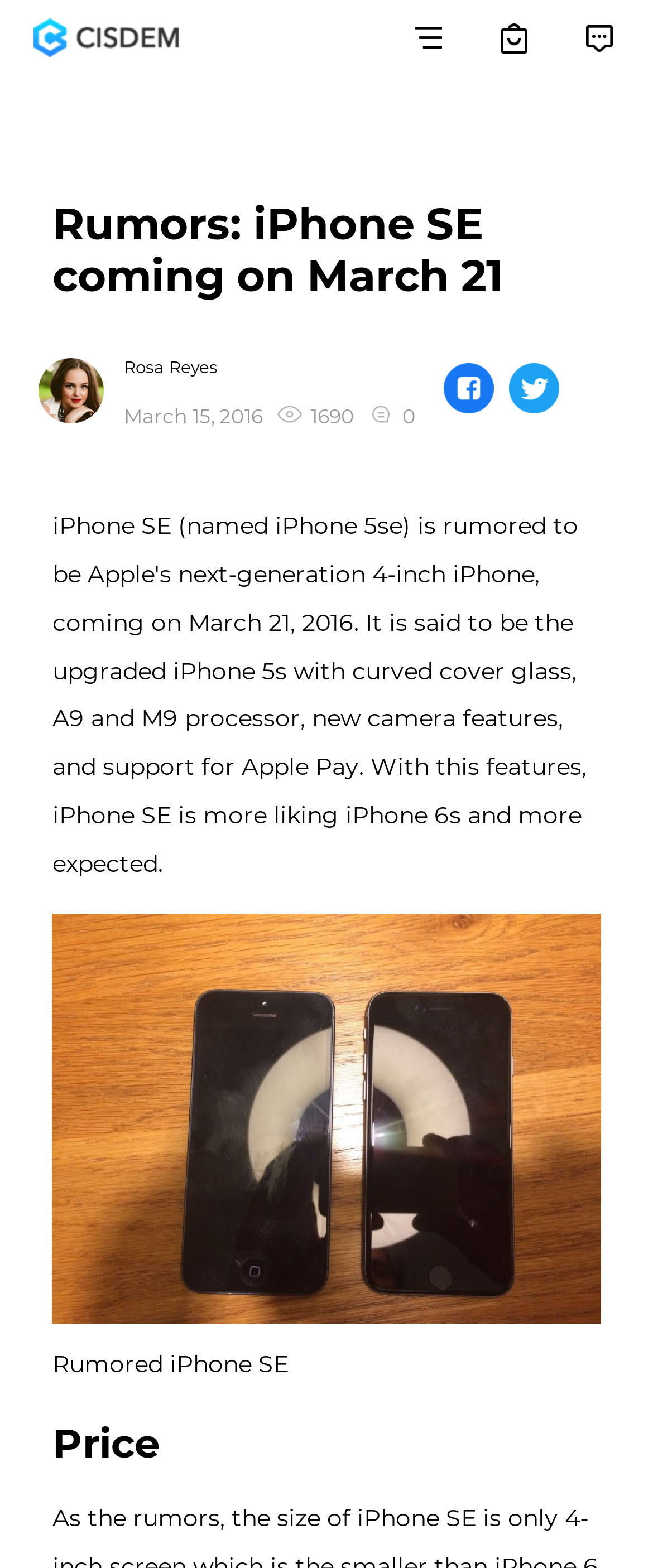Please specify the bounding box coordinates of the clickable region to carry out the following instruction: "Check out Rosa Reyes' profile". The coordinates should be four float numbers between 0 and 1, in the format [left, top, right, bottom].

[0.19, 0.22, 0.637, 0.251]